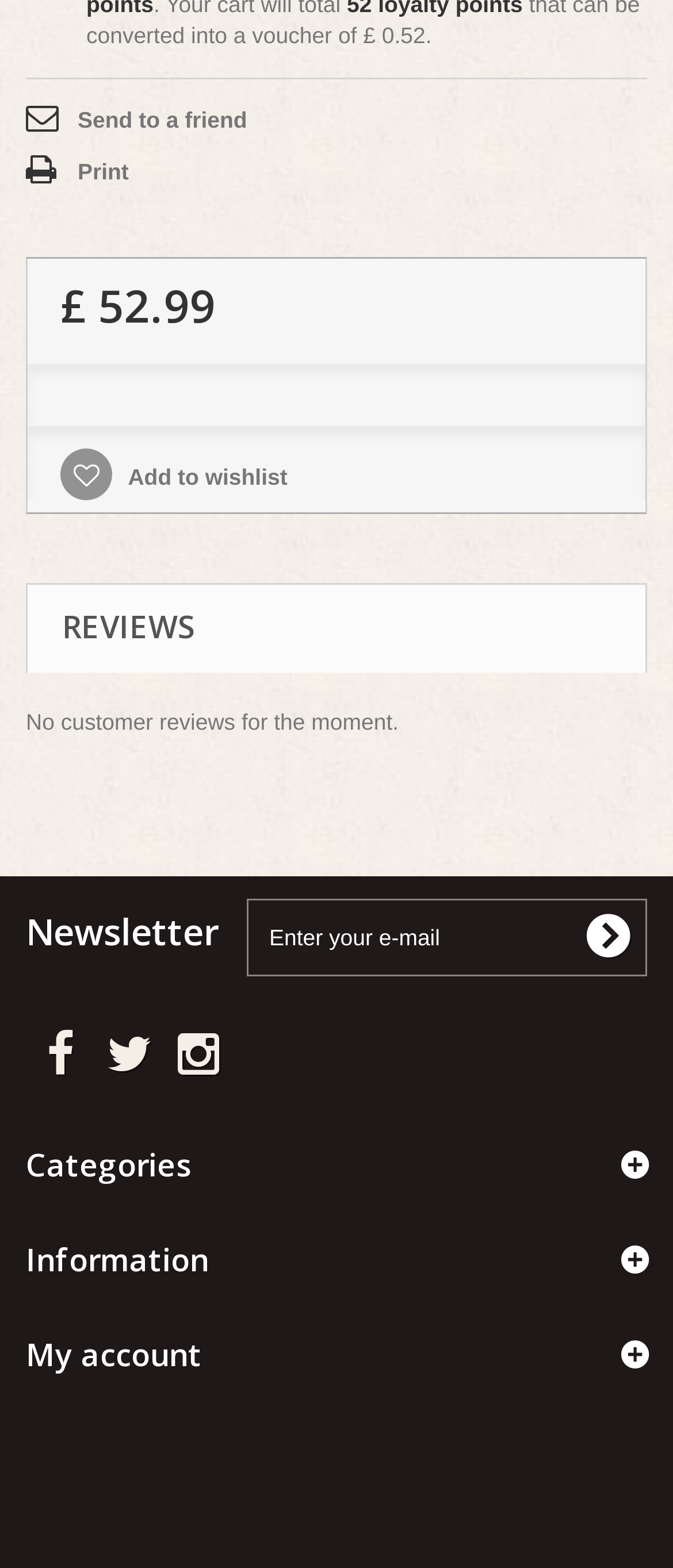Given the element description, predict the bounding box coordinates in the format (top-left x, top-left y, bottom-right x, bottom-right y), using floating point numbers between 0 and 1: aria-label="Open navigation menu"

None